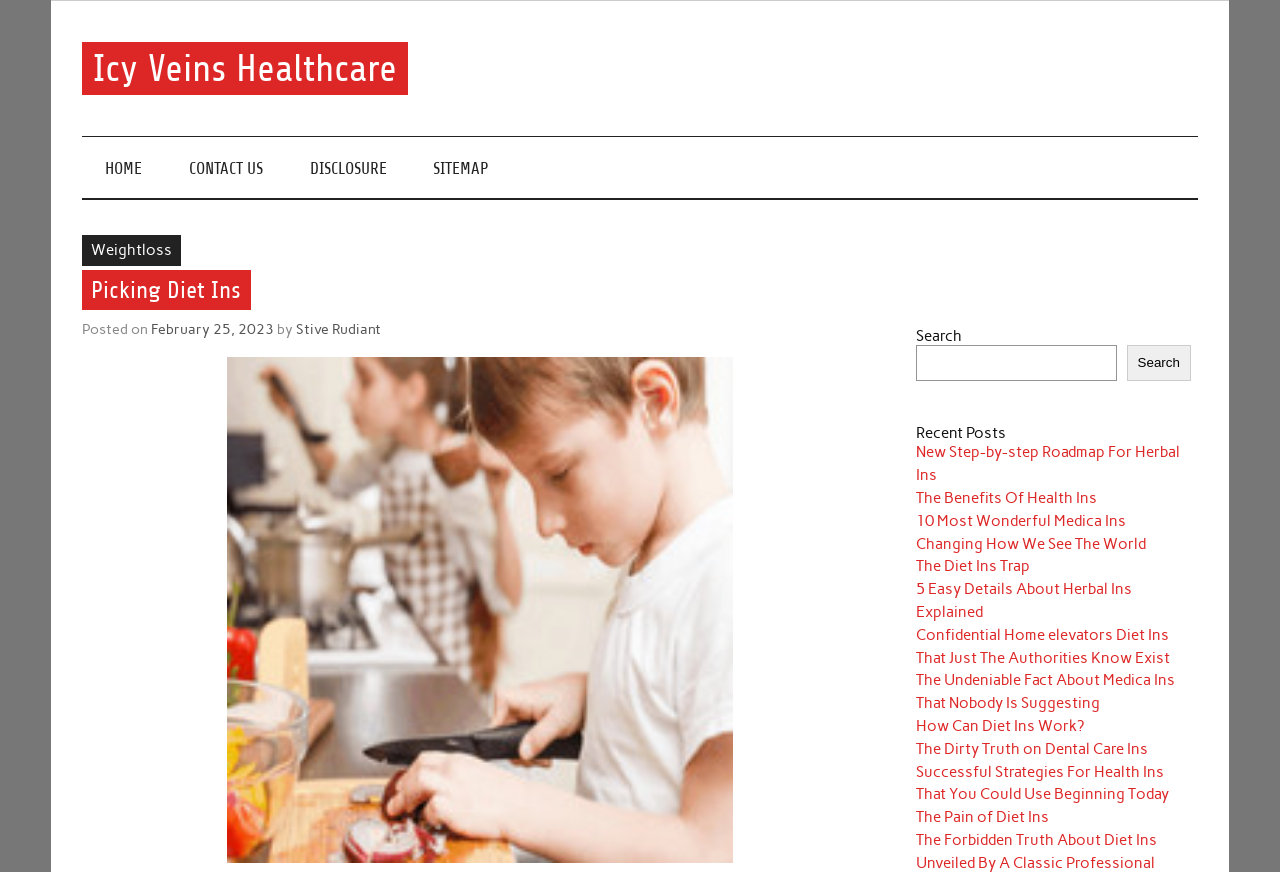Detail the various sections and features of the webpage.

This webpage is about healthcare and diet, specifically focusing on "Picking Diet Ins" as indicated by the title. At the top, there is a navigation menu with links to "HOME", "CONTACT US", "DISCLOSURE", and "SITEMAP". Below the navigation menu, there is a brief introduction to the importance of healthy eating and nutrition.

The main content of the webpage is divided into two sections. On the left side, there is a section dedicated to the article "Picking Diet Ins", which includes the title, a posting date of February 25, 2023, and the author's name, Stive Rudiant. Below the article information, there is a large image related to "Diet Ins".

On the right side, there is a search bar with a search button, allowing users to search for specific content. Below the search bar, there is a section titled "Recent Posts", which lists 10 recent articles related to healthcare and diet, including "New Step-by-step Roadmap For Herbal Ins", "The Benefits Of Health Ins", and "The Diet Ins Trap". These article titles are links, suggesting that users can click on them to read the full articles.